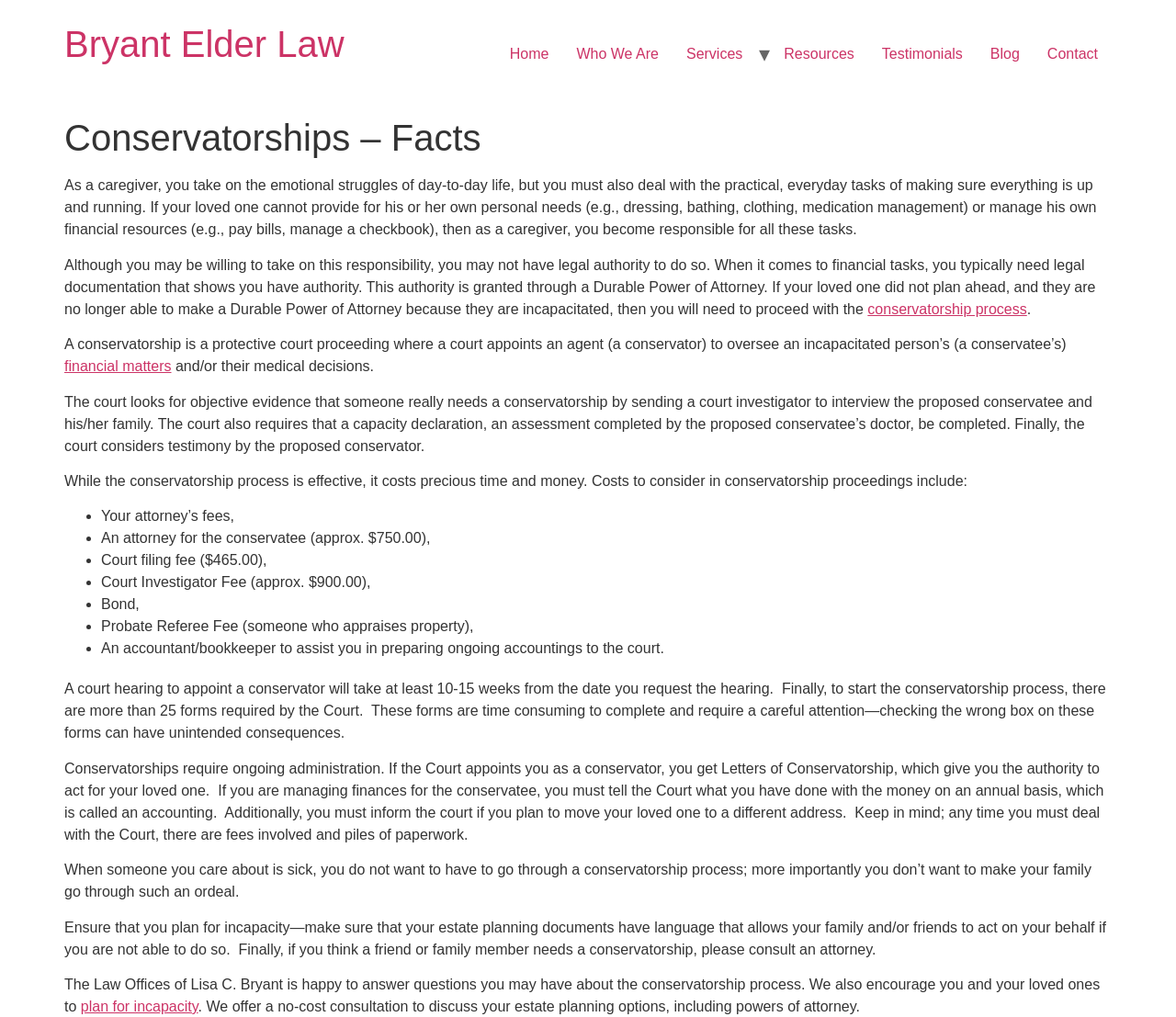Identify and provide the text content of the webpage's primary headline.

Bryant Elder Law